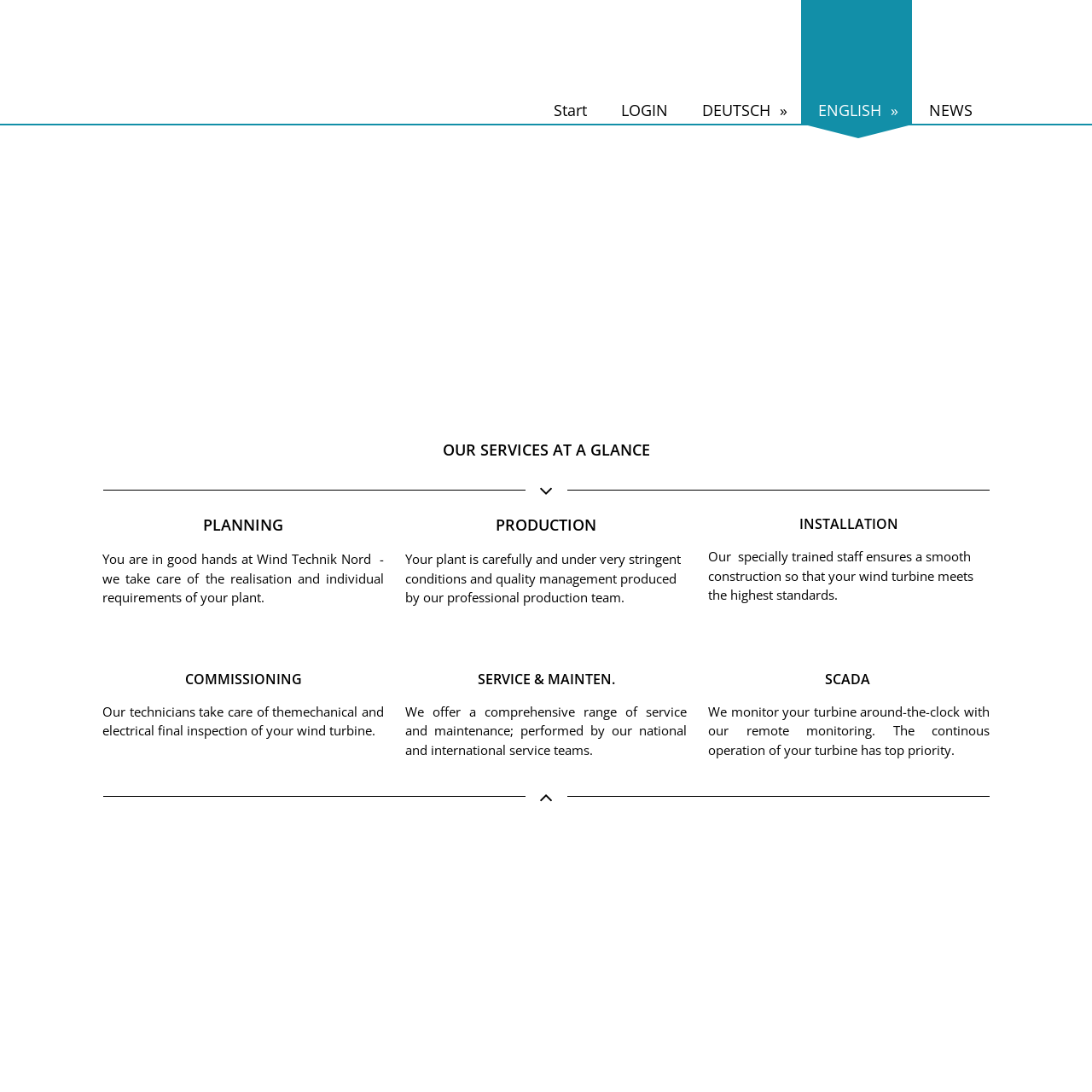Identify the bounding box of the HTML element described as: "parent_node: Start".

[0.094, 0.001, 0.234, 0.016]